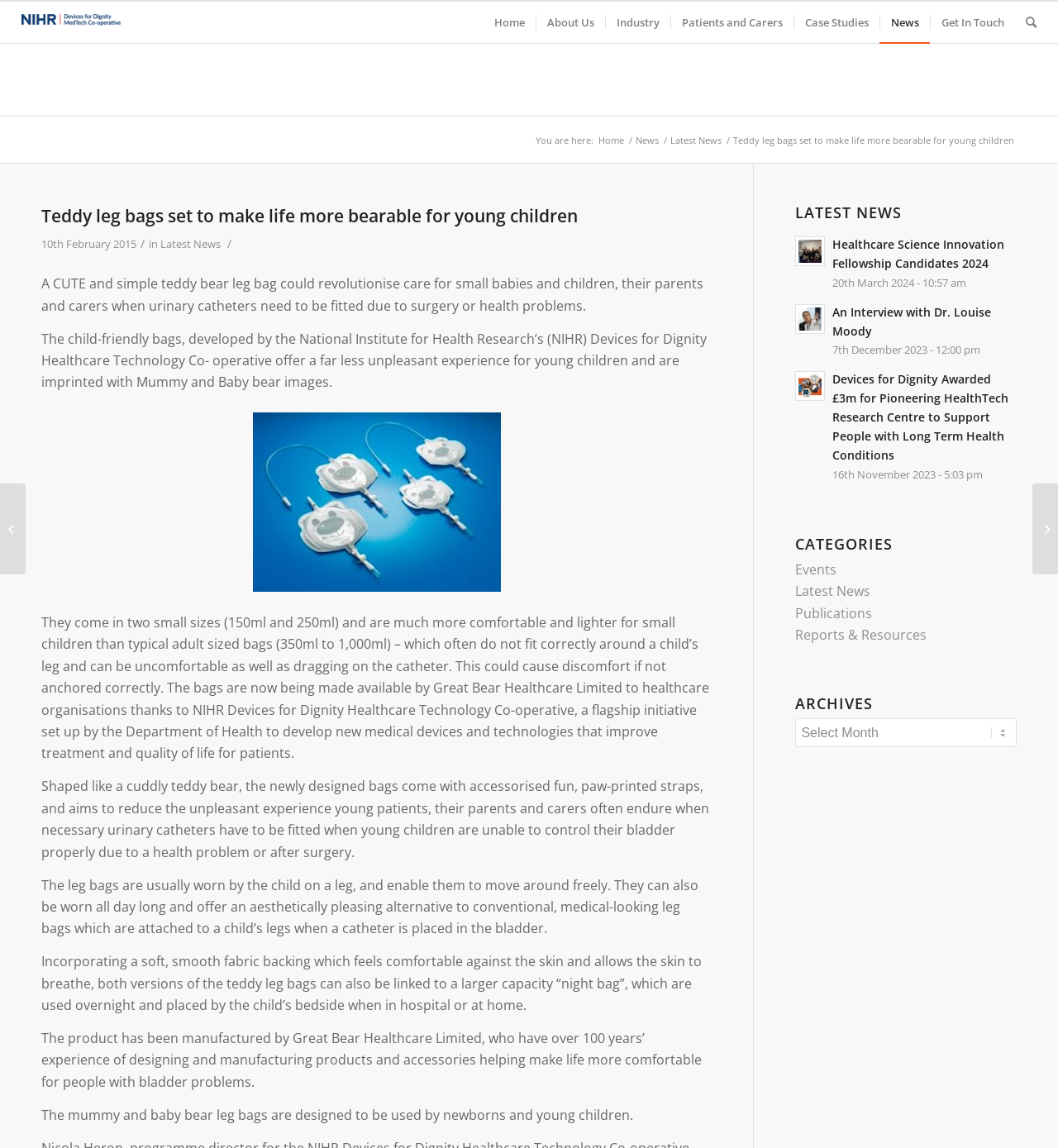What is the purpose of the teddy leg bags? Look at the image and give a one-word or short phrase answer.

To make life more bearable for young children